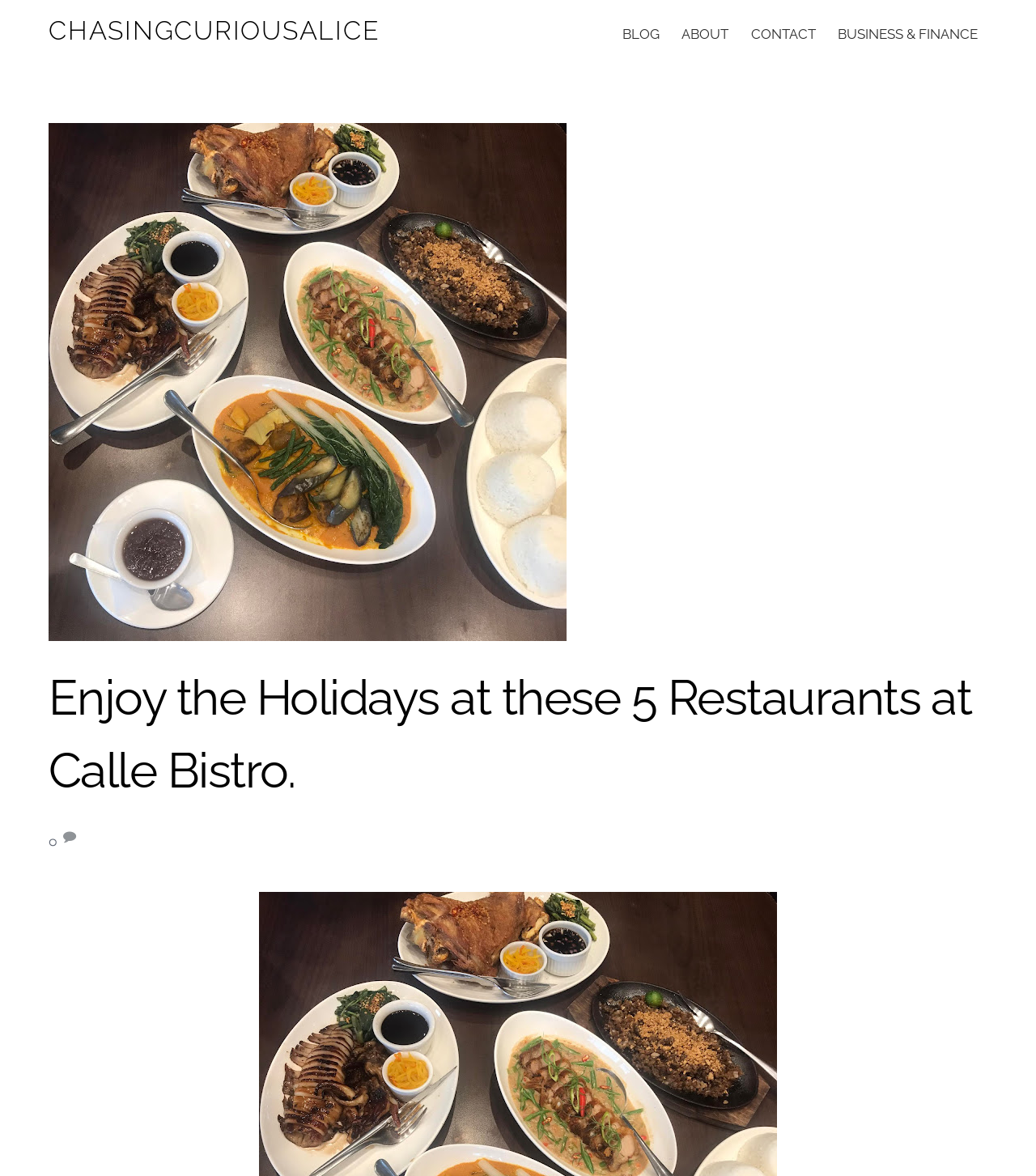For the element described, predict the bounding box coordinates as (top-left x, top-left y, bottom-right x, bottom-right y). All values should be between 0 and 1. Element description: ABOUT

[0.649, 0.012, 0.712, 0.047]